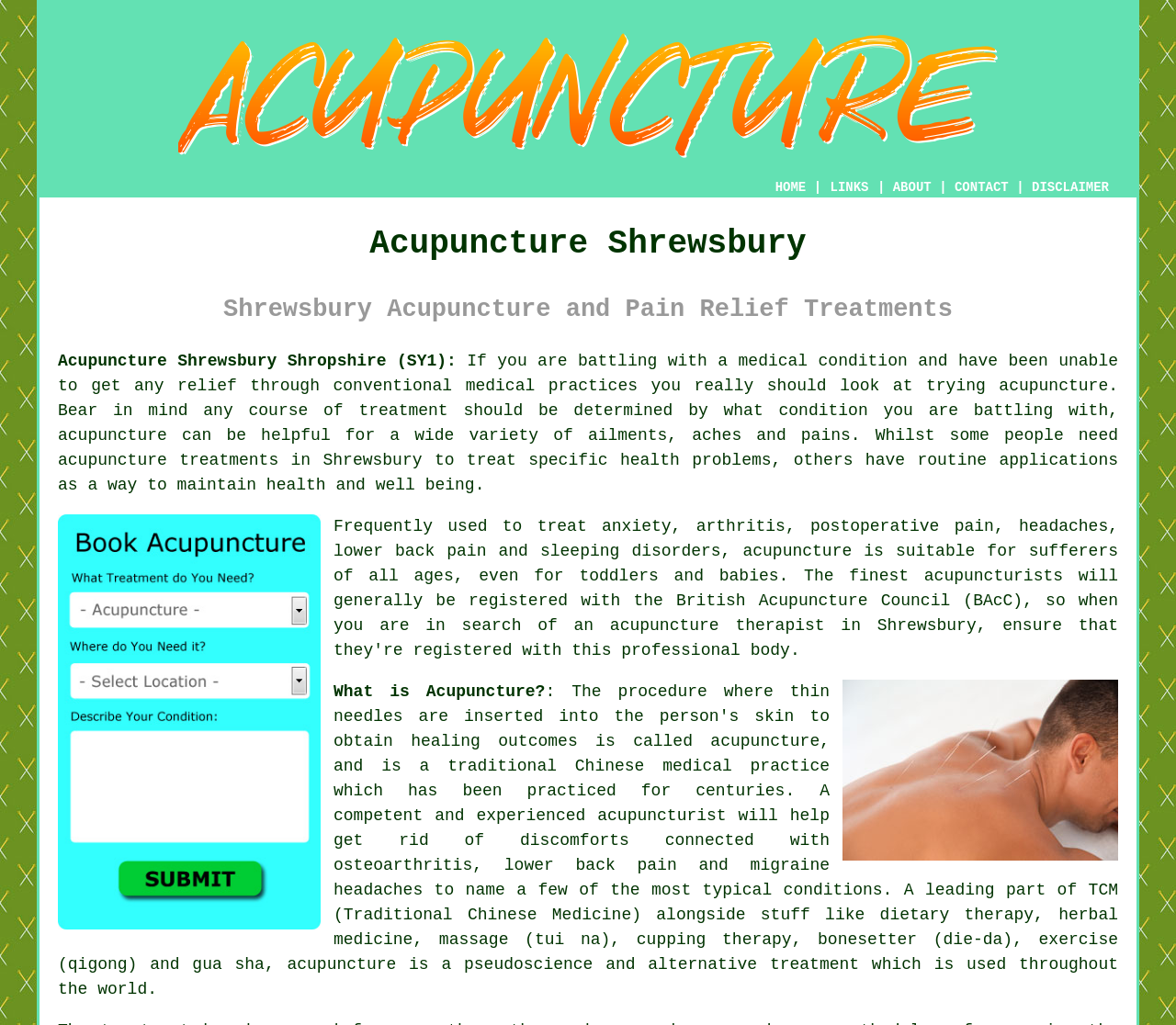Please identify the bounding box coordinates for the region that you need to click to follow this instruction: "Click the CONTACT link".

[0.812, 0.176, 0.858, 0.19]